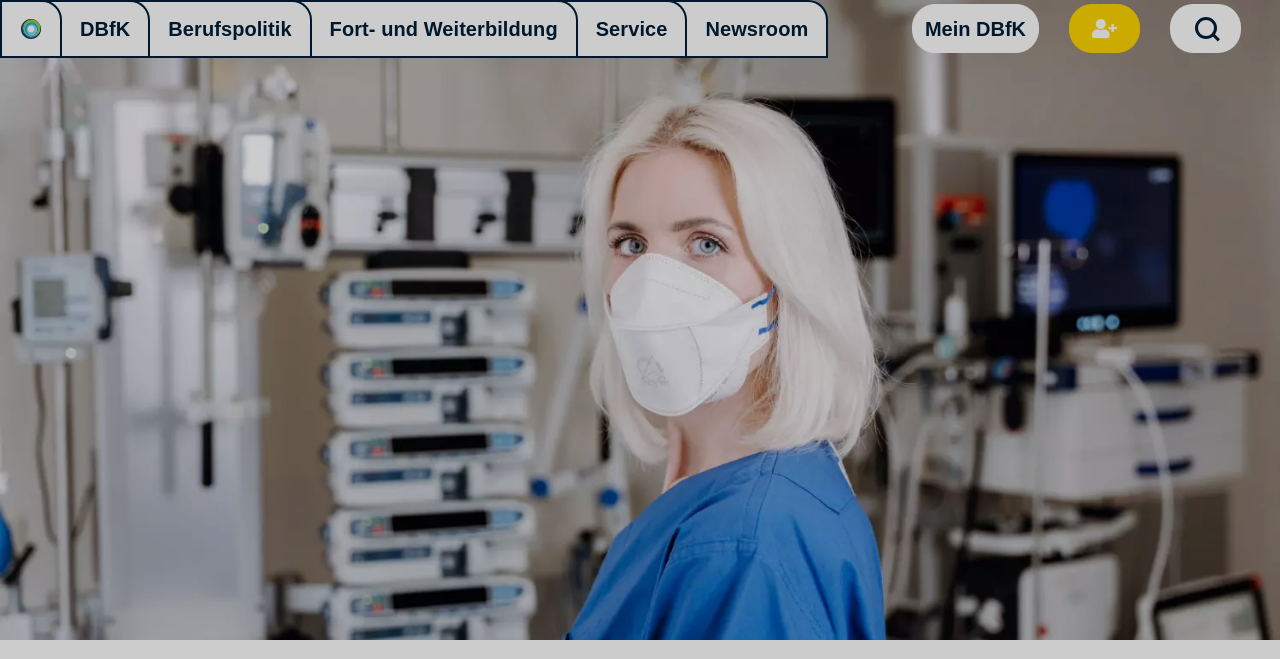Write a detailed summary of the webpage.

The webpage is about the German Nurses Association DBfK, which is the largest and most influential professional association for nurses in Germany. 

At the top left corner, there is a logo image of the association. 

To the right of the logo, there are five main navigation links: 'DBfK', 'Berufspolitik', 'Fort- und Weiterbildung', 'Service', and 'Newsroom'. Each of these links has a dropdown menu. 

On the top right corner, there is a search box labeled 'Suche'. 

Next to the search box, there are two more links: a login or profile link labeled 'Mein DBfK' and a link with a icon represented by '\uf234'.